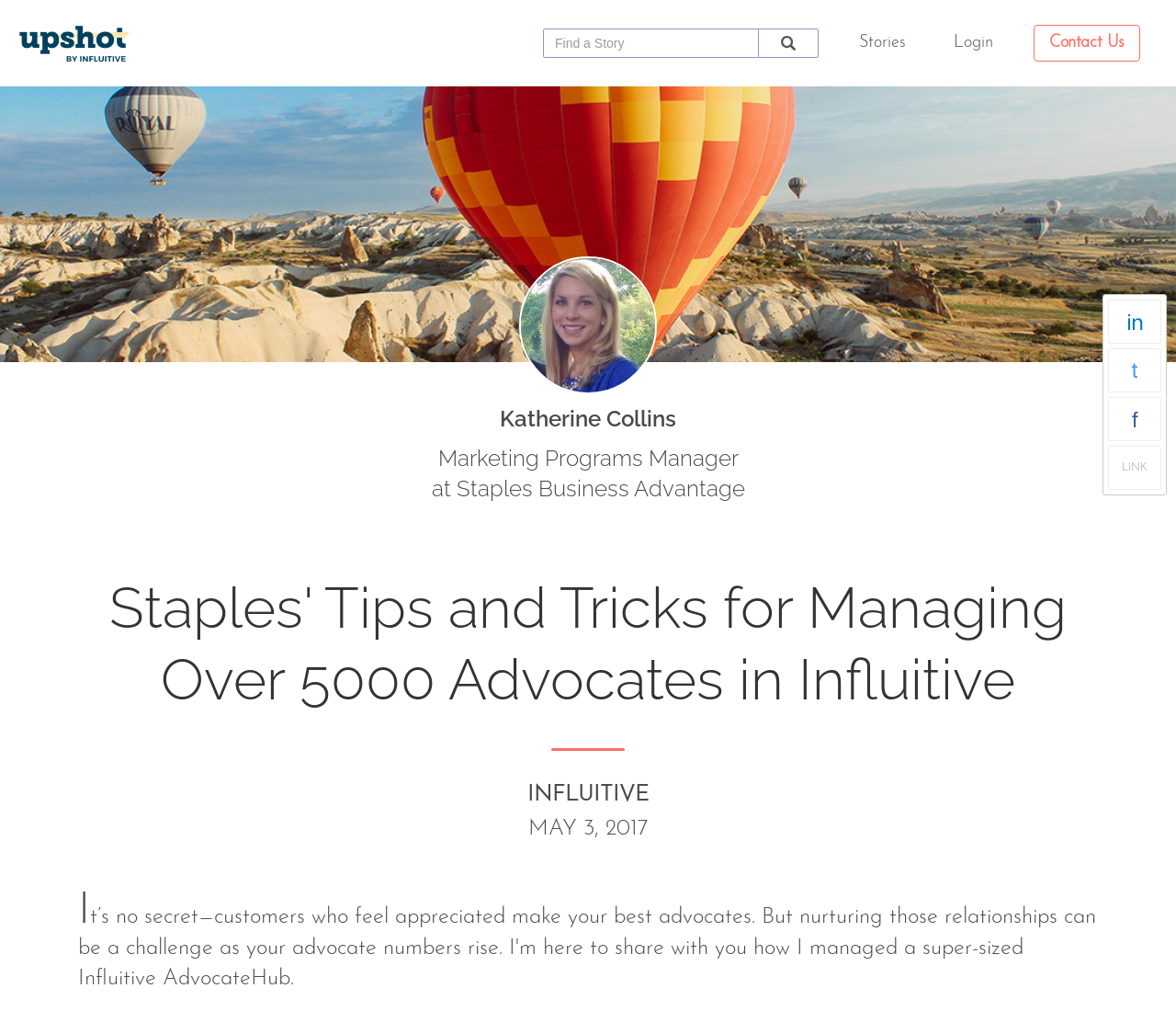Provide a thorough summary of the webpage.

The webpage appears to be a blog post or article about managing advocates in Influitive, specifically sharing tips and tricks from Staples' experience. 

At the top left, there is a small image accompanied by a link. Below this, there is a search box with a button to the right, labeled "Find a Story". 

To the right of the search box, there are three links: "Stories (current)", "Login", and "Contact Us". 

Below these links, there is a large image, followed by a section with the author's information, including their name, title, and company. 

On the right side of the page, there are four links, each accompanied by a small image. Below these links, there is a button labeled "LINK". 

The main content of the page is divided into sections, with two headings: "Staples' Tips and Tricks for Managing Over 5000 Advocates in Influitive" and "INFLUITIVE". 

At the bottom of the page, there is a date, "MAY 3, 2017".